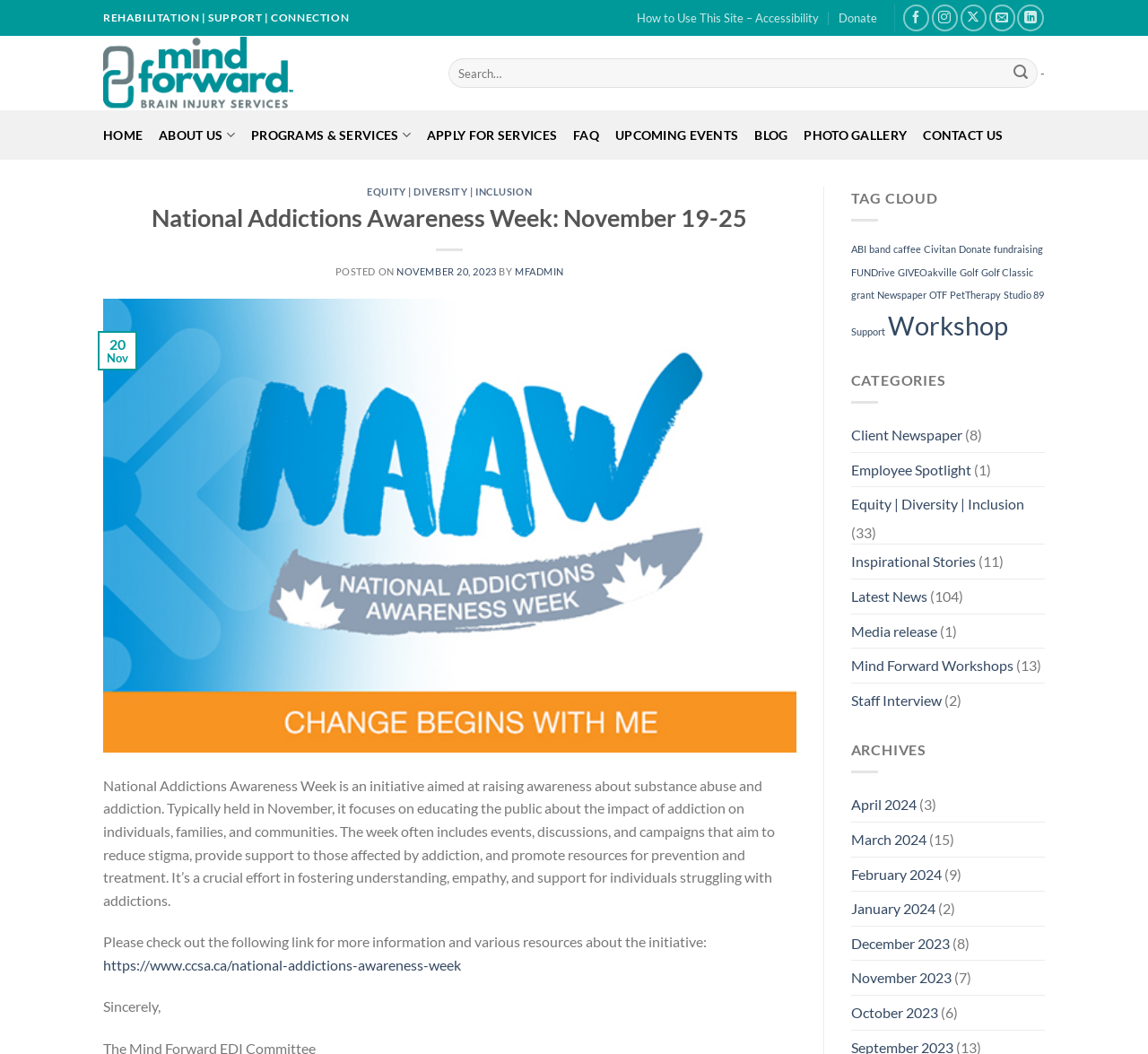What is the name of the organization?
Make sure to answer the question with a detailed and comprehensive explanation.

The name of the organization can be found in the top-left corner of the webpage, where it says 'National Addictions Awareness Week: November 19-25 - MindForward.org'. This is likely the title of the webpage and the name of the organization.